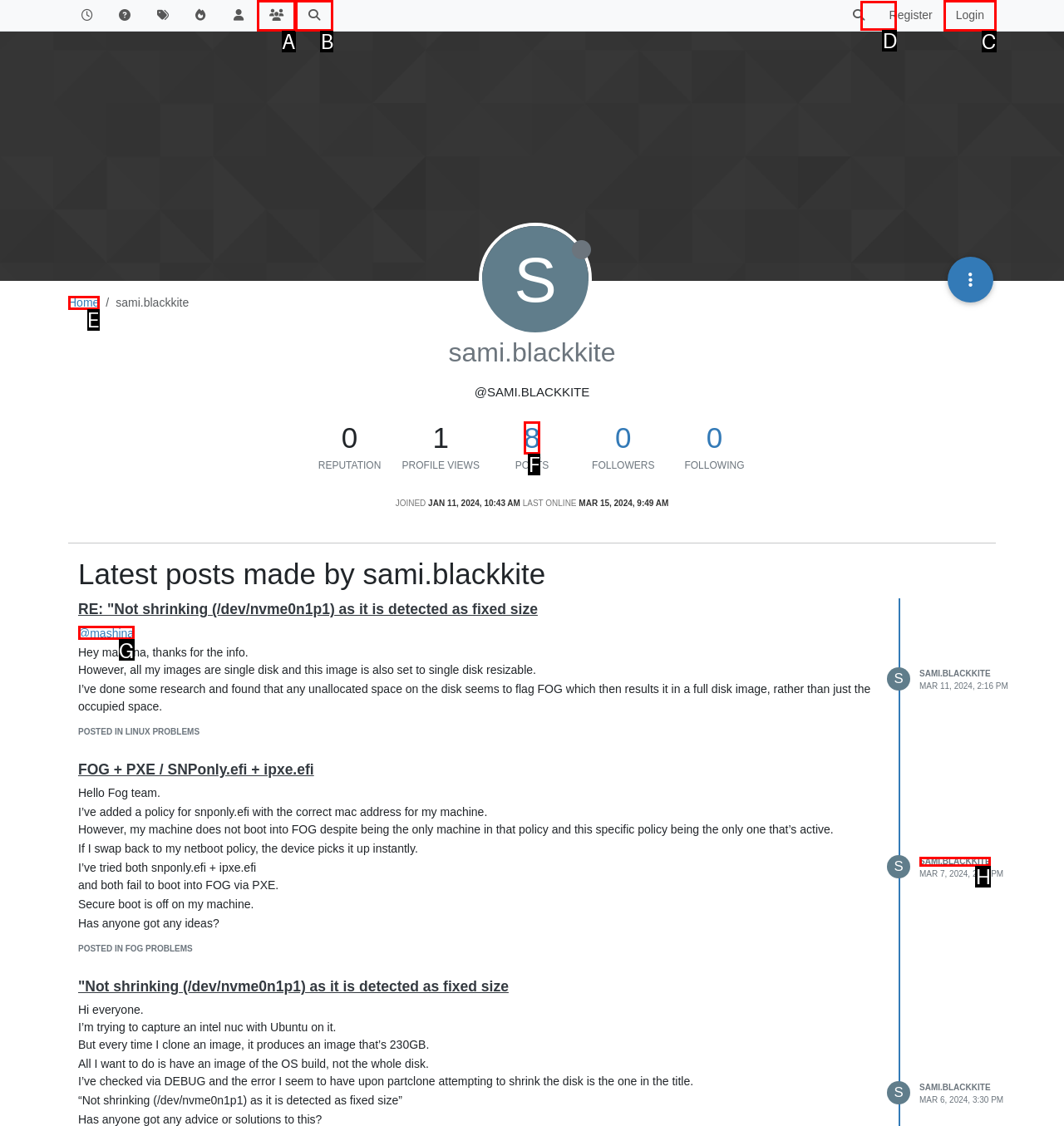Using the description: aria-label="Type to search", find the HTML element that matches it. Answer with the letter of the chosen option.

D